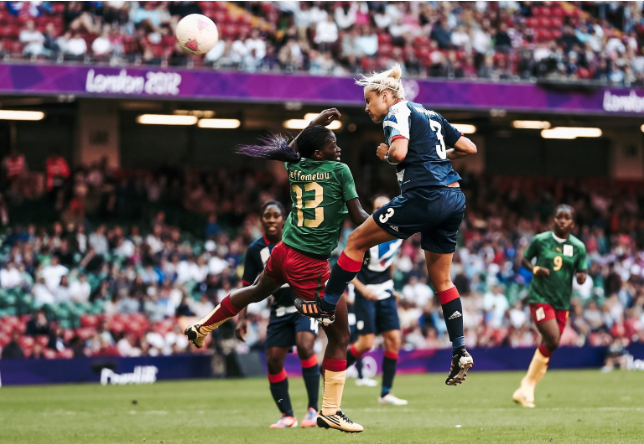Please answer the following question using a single word or phrase: 
What is the source of the image?

TeamGB